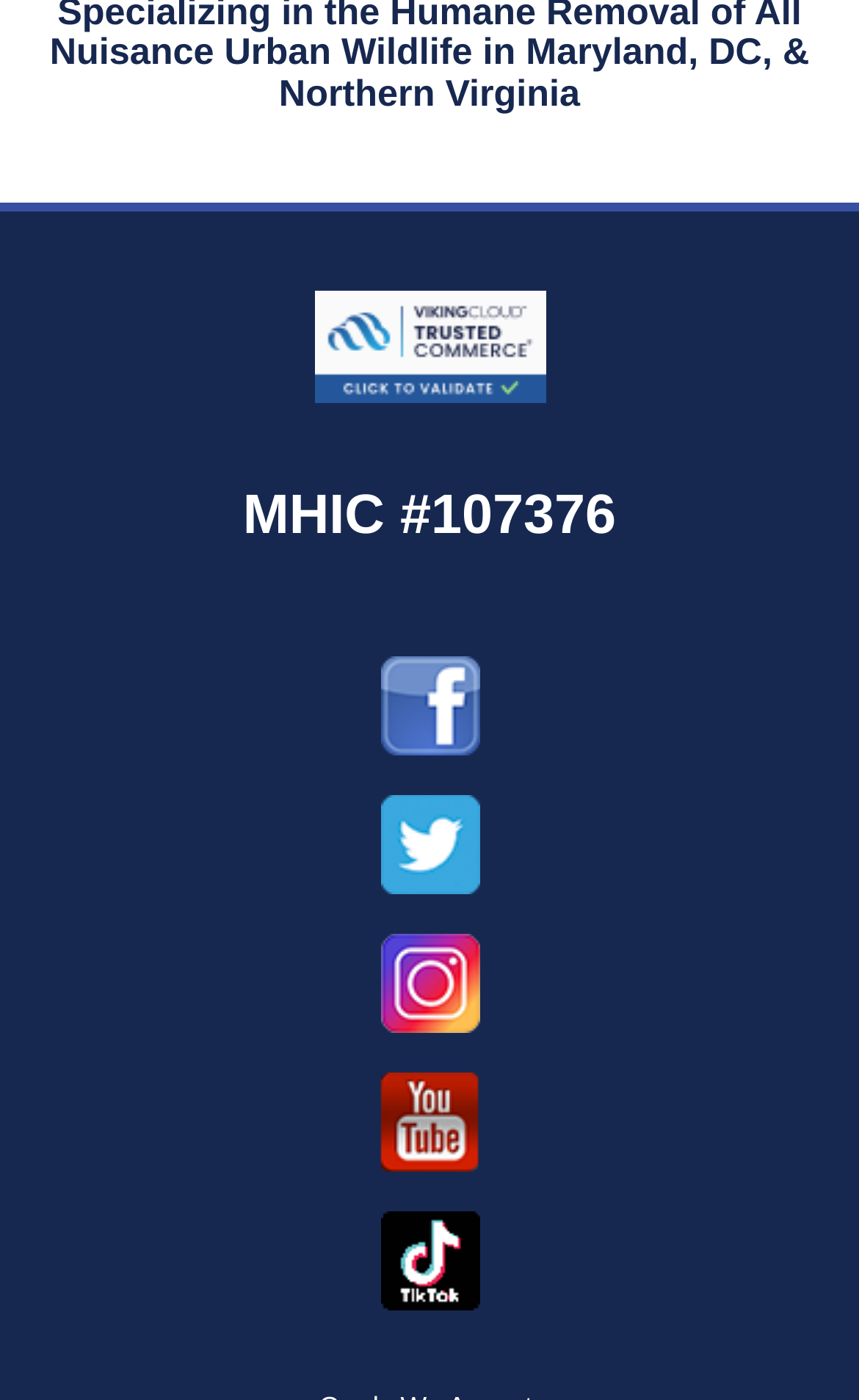Use a single word or phrase to answer the question: 
How many social media links are there?

5